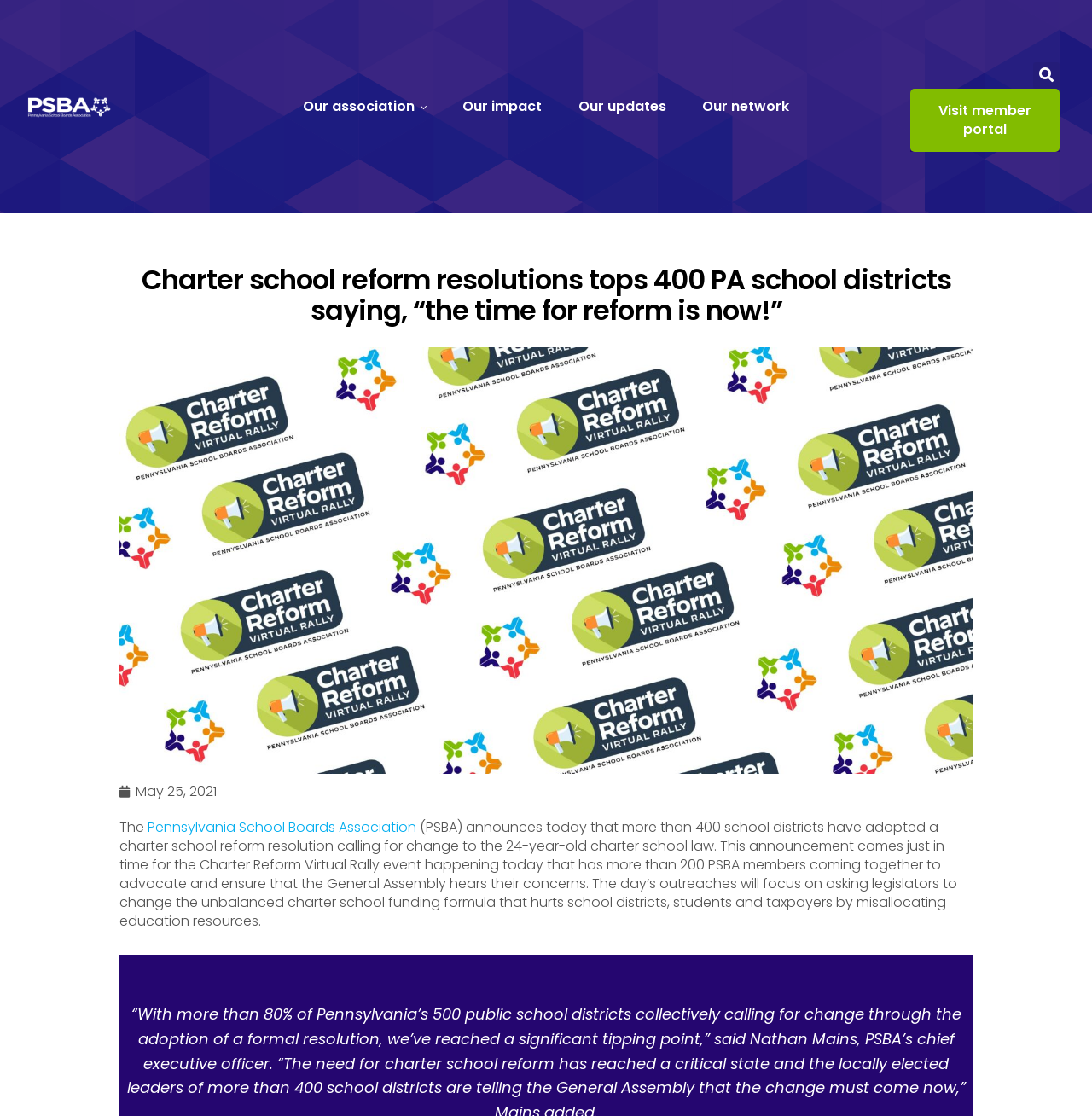How many PSBA members are coming together to advocate for charter reform?
Using the image, elaborate on the answer with as much detail as possible.

I found this answer by reading the main text content of the webpage, which states that 'more than 200 PSBA members coming together to advocate and ensure that the General Assembly hears their concerns.'